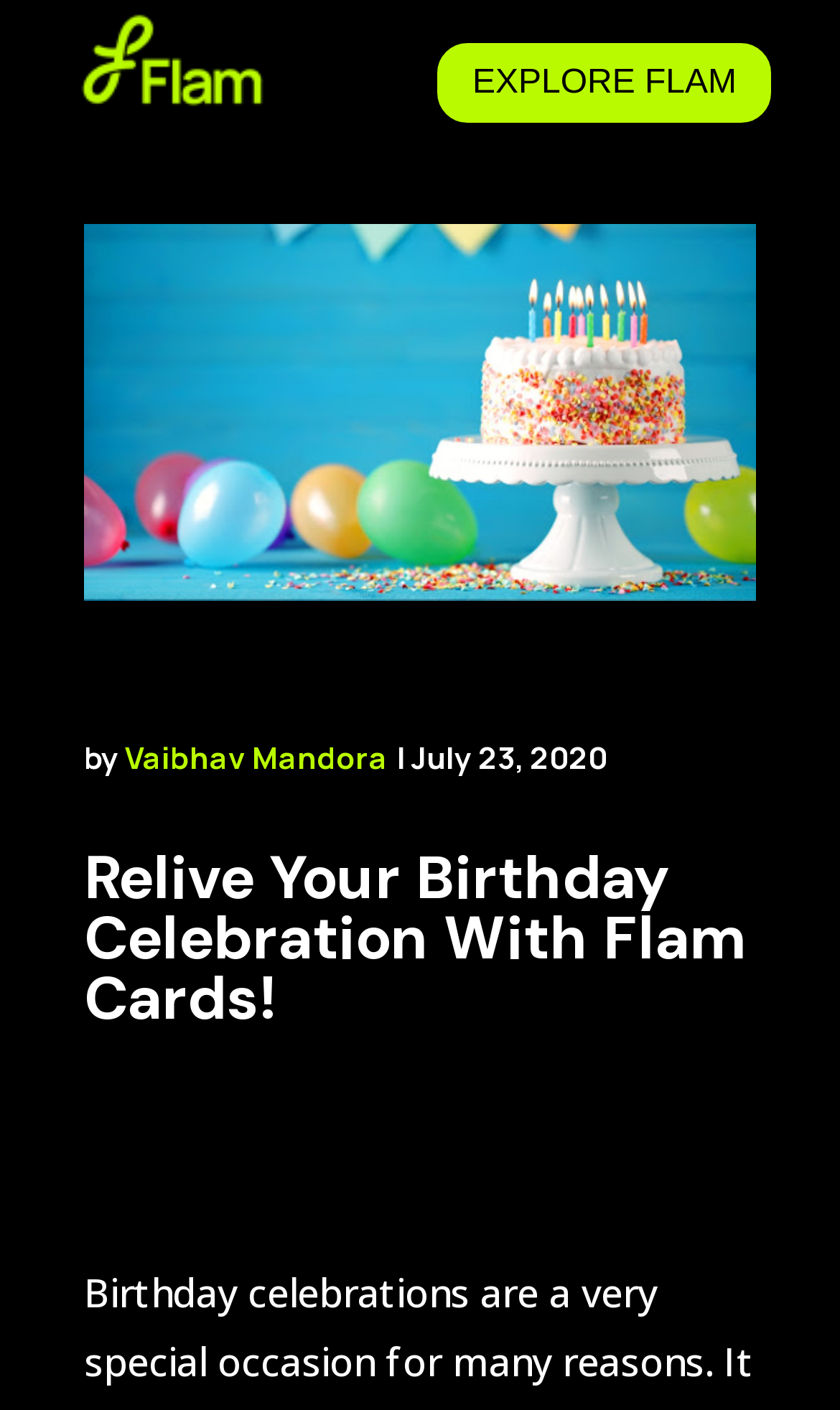Using the provided element description "EXPLORE FLAM", determine the bounding box coordinates of the UI element.

[0.516, 0.028, 0.923, 0.09]